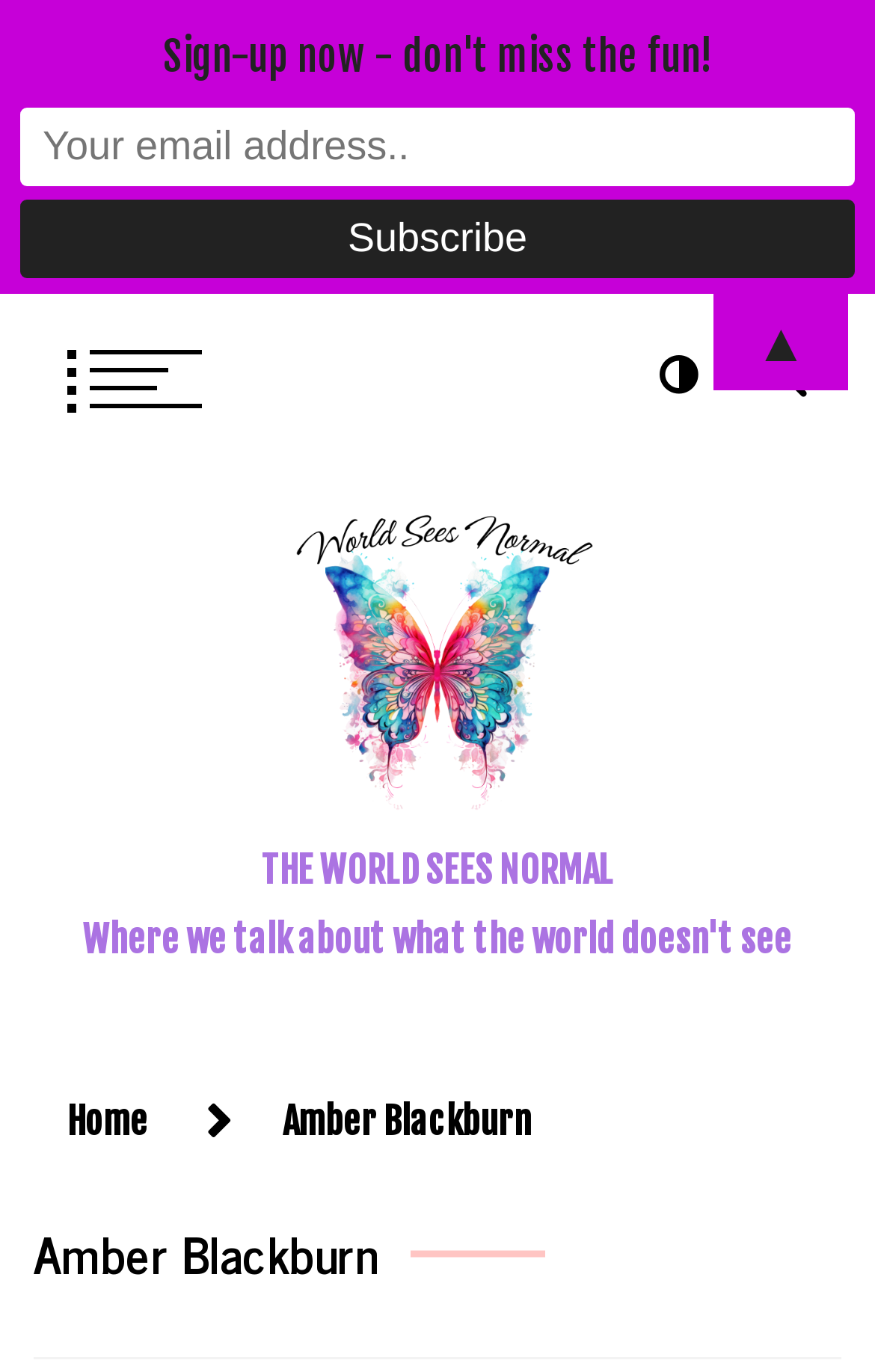What is the shape of the icon next to the 'Subscribe' button?
We need a detailed and meticulous answer to the question.

The icon next to the 'Subscribe' button is an upward-pointing triangle, represented by the symbol '▲'. This icon is located to the right of the 'Subscribe' button and may serve as a visual cue or indicator.